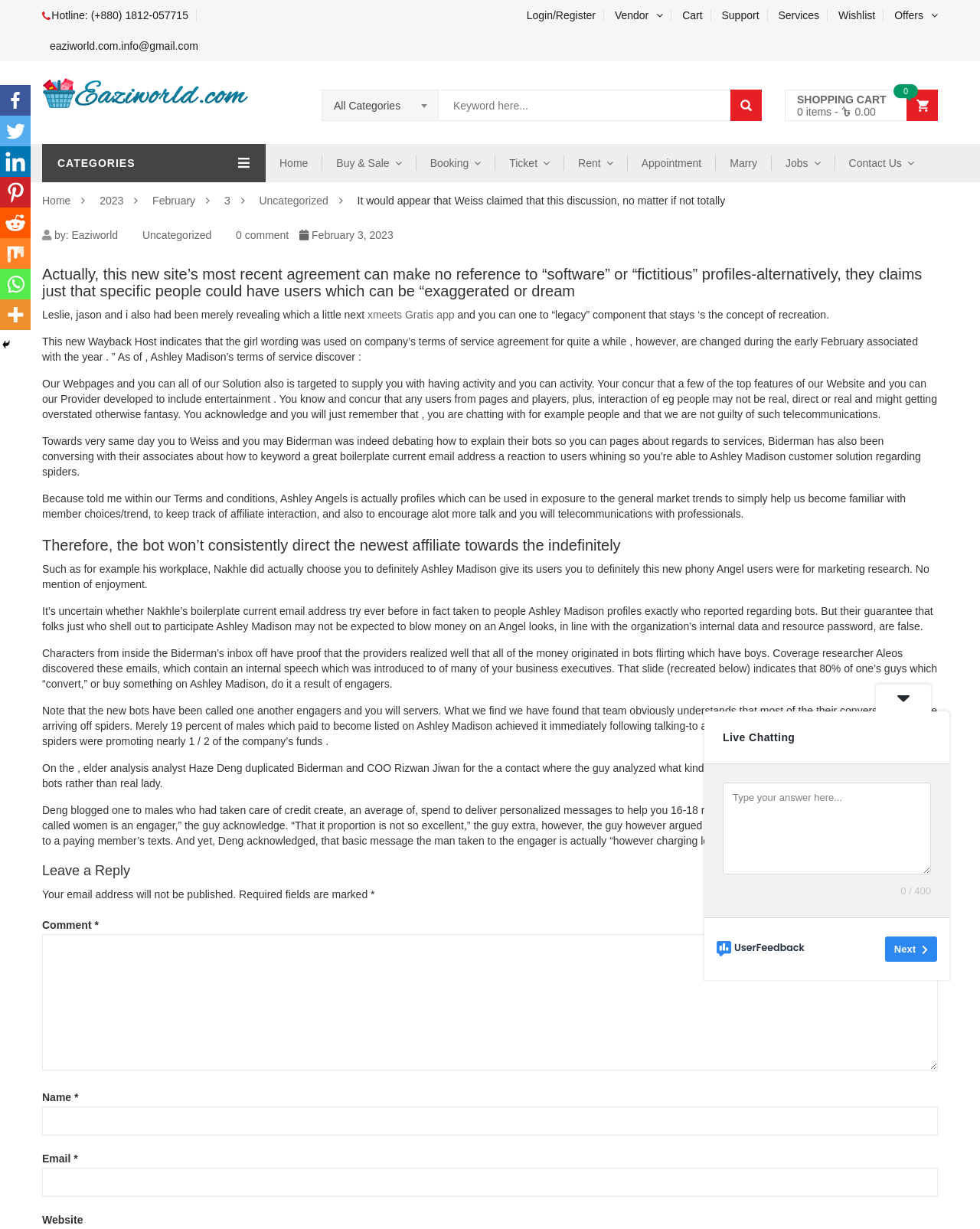What is the purpose of the 'Login/Register' link?
Kindly answer the question with as much detail as you can.

I inferred the purpose of the 'Login/Register' link by its position in the top navigation bar and its text content, which suggests that it is used to access or create a user account.